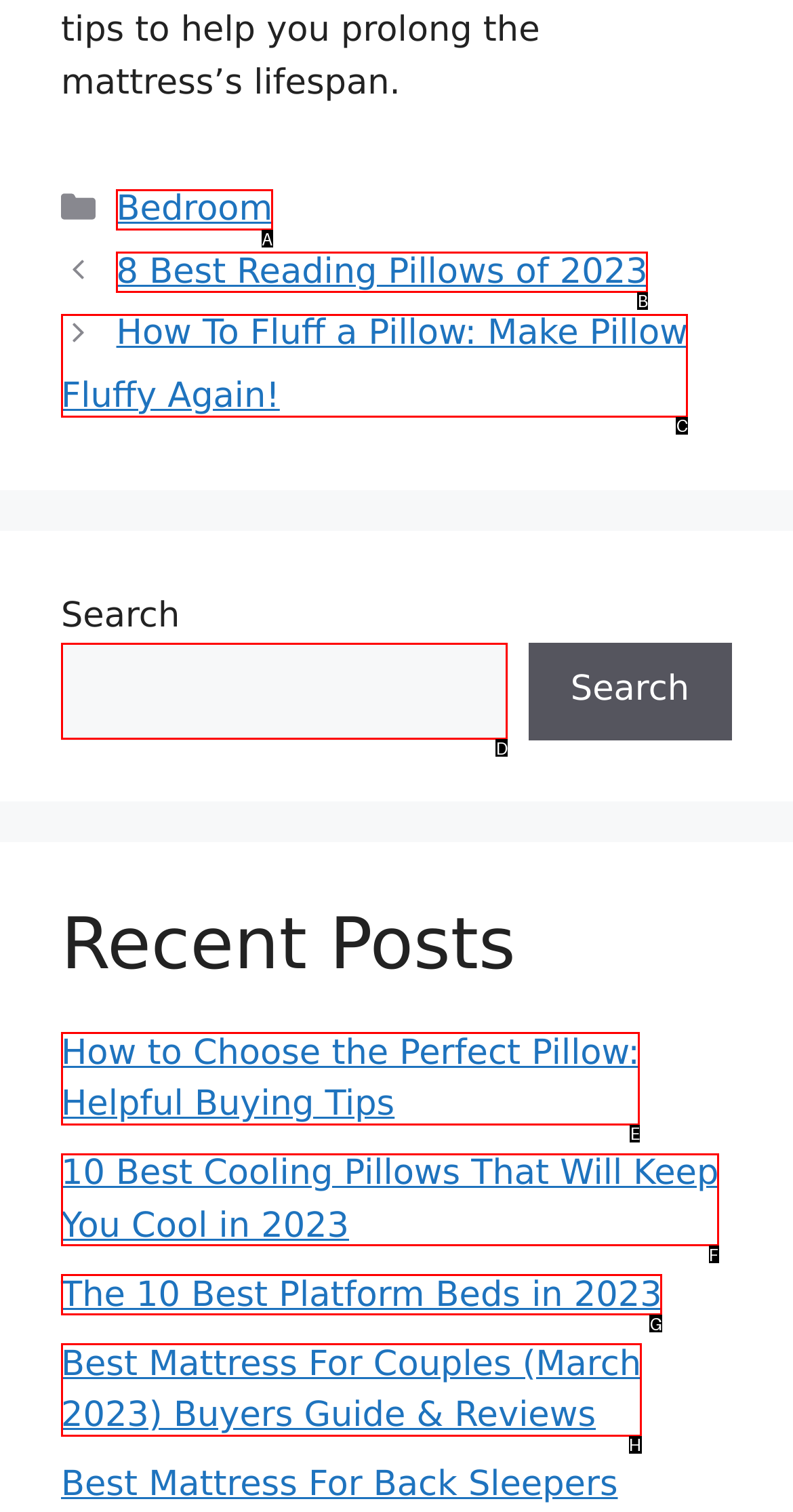Please identify the UI element that matches the description: Allgemein
Respond with the letter of the correct option.

None